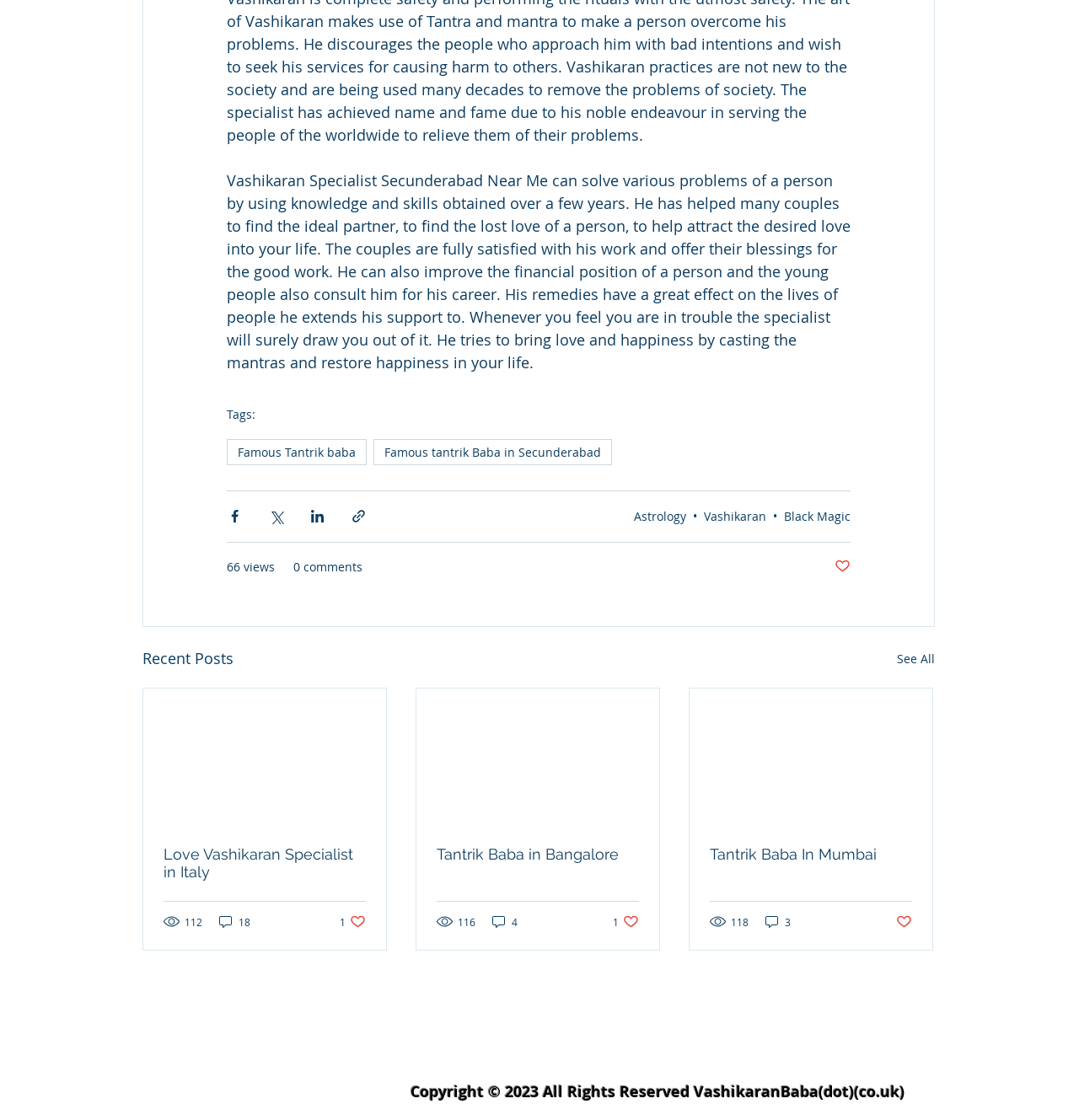Find the bounding box of the element with the following description: "LTB Snowboards". The coordinates must be four float numbers between 0 and 1, formatted as [left, top, right, bottom].

None